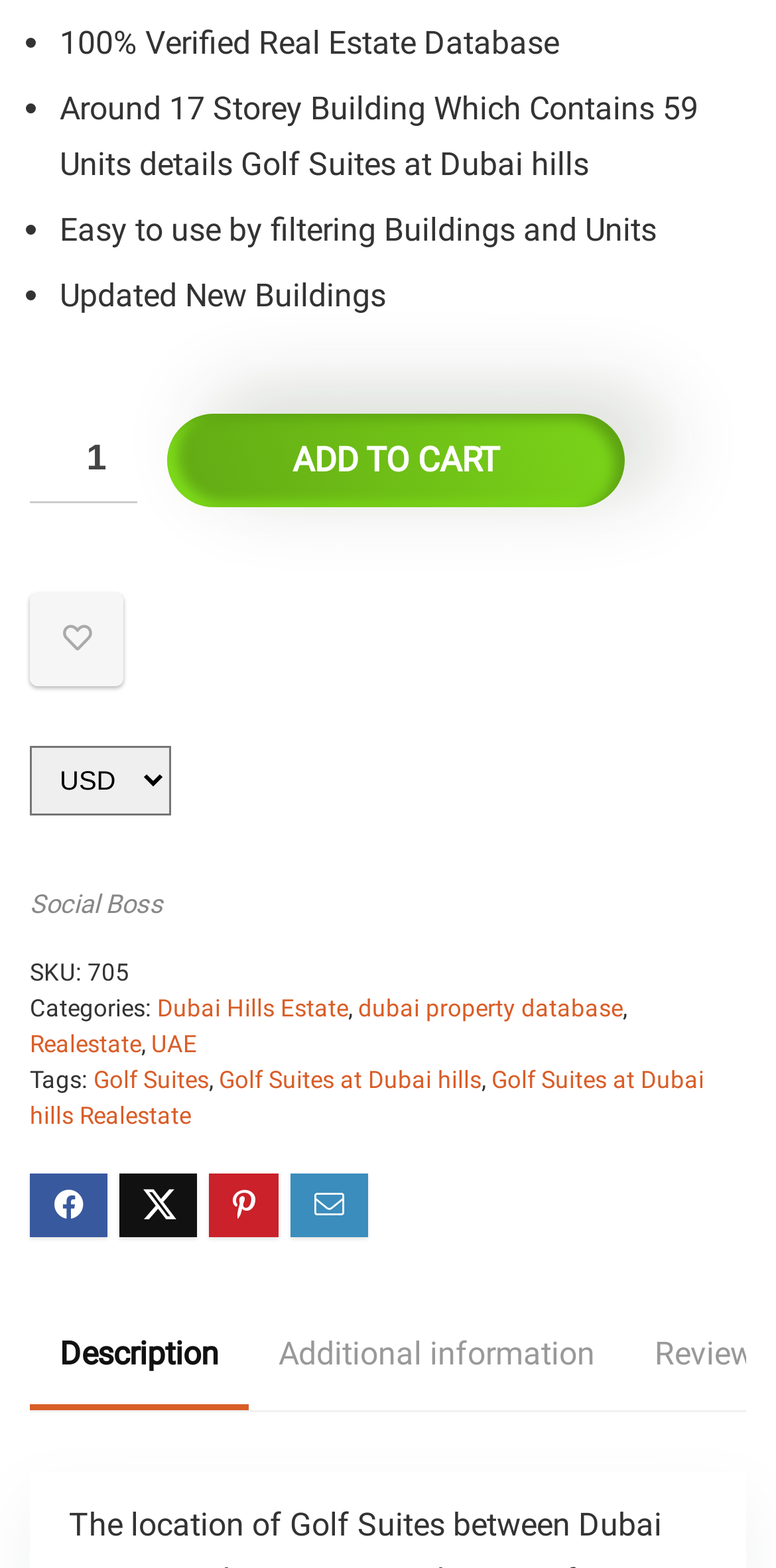Provide a short, one-word or phrase answer to the question below:
How many units are in the Golf Suites at Dubai hills?

59